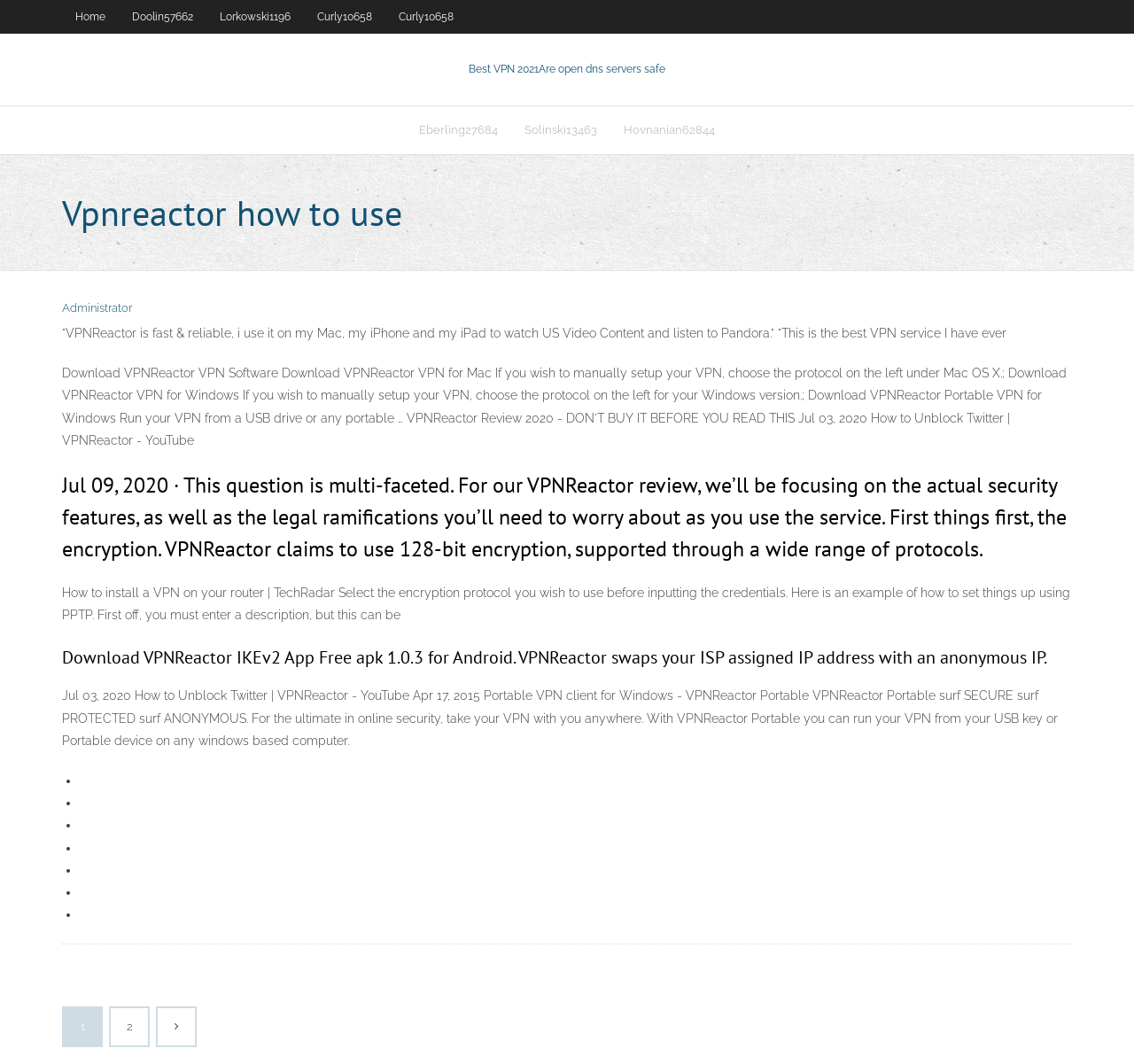Given the description of a UI element: "Home", identify the bounding box coordinates of the matching element in the webpage screenshot.

[0.055, 0.0, 0.105, 0.031]